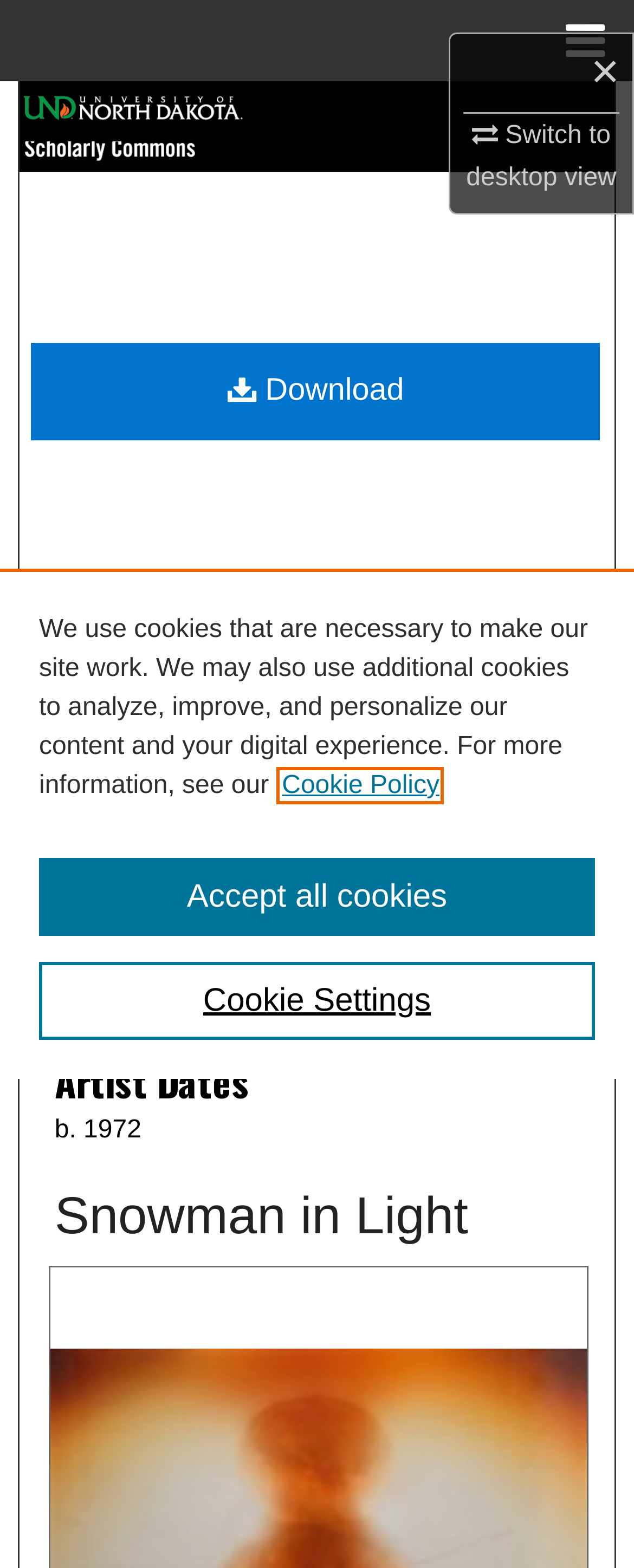Please give the bounding box coordinates of the area that should be clicked to fulfill the following instruction: "Search". The coordinates should be in the format of four float numbers from 0 to 1, i.e., [left, top, right, bottom].

[0.0, 0.052, 1.0, 0.104]